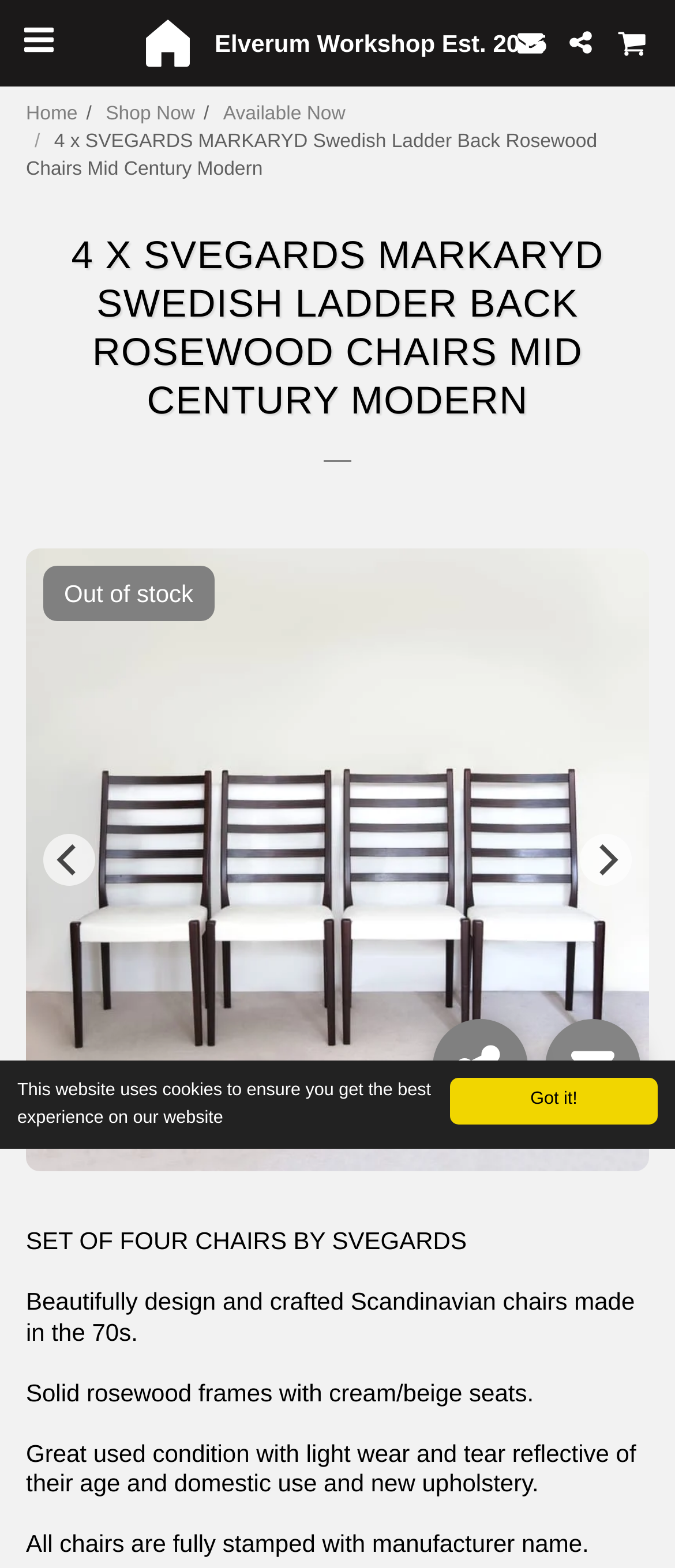Find the bounding box coordinates of the element to click in order to complete the given instruction: "view shop now."

[0.157, 0.066, 0.289, 0.079]